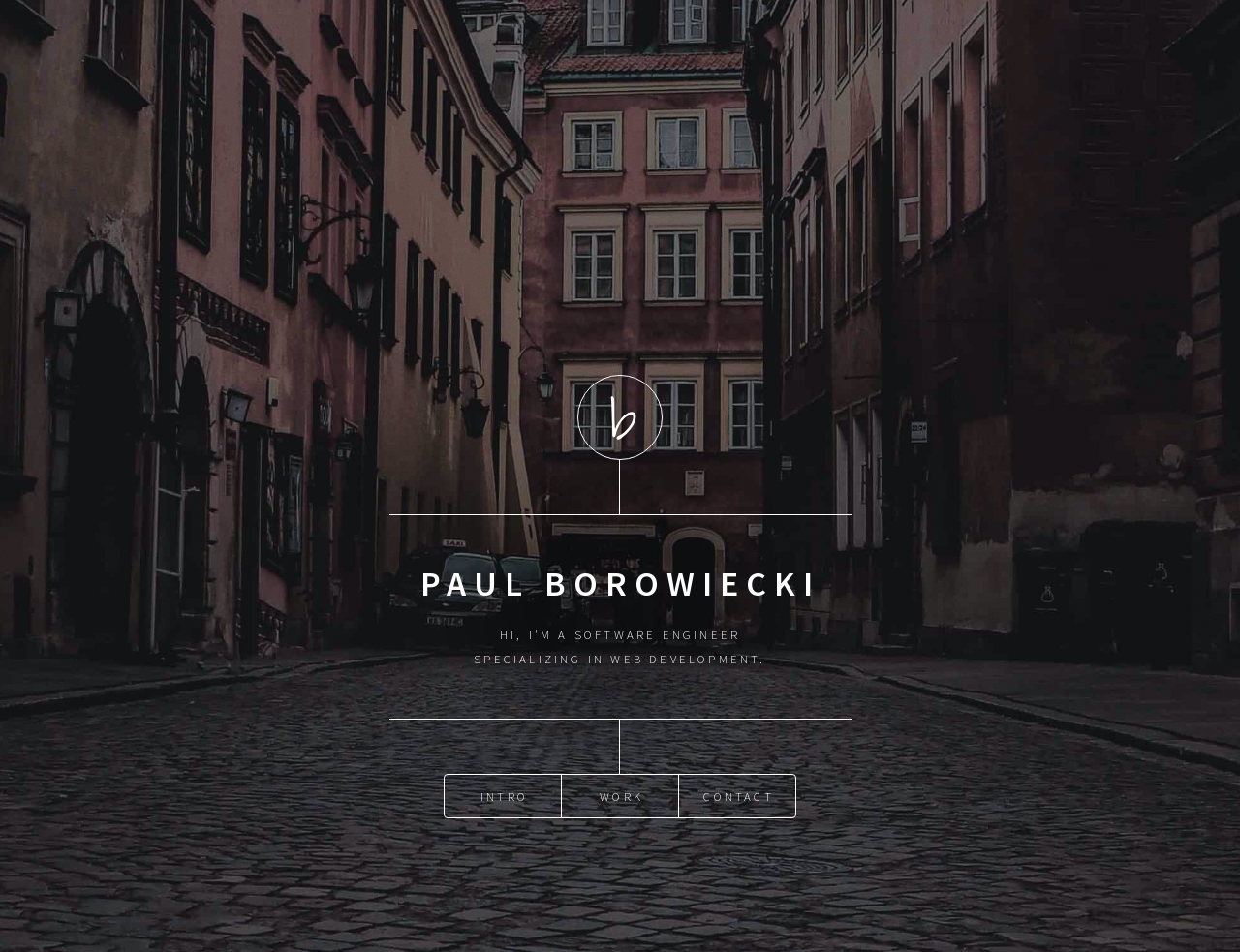Using the provided element description: "Contact", determine the bounding box coordinates of the corresponding UI element in the screenshot.

[0.548, 0.814, 0.641, 0.859]